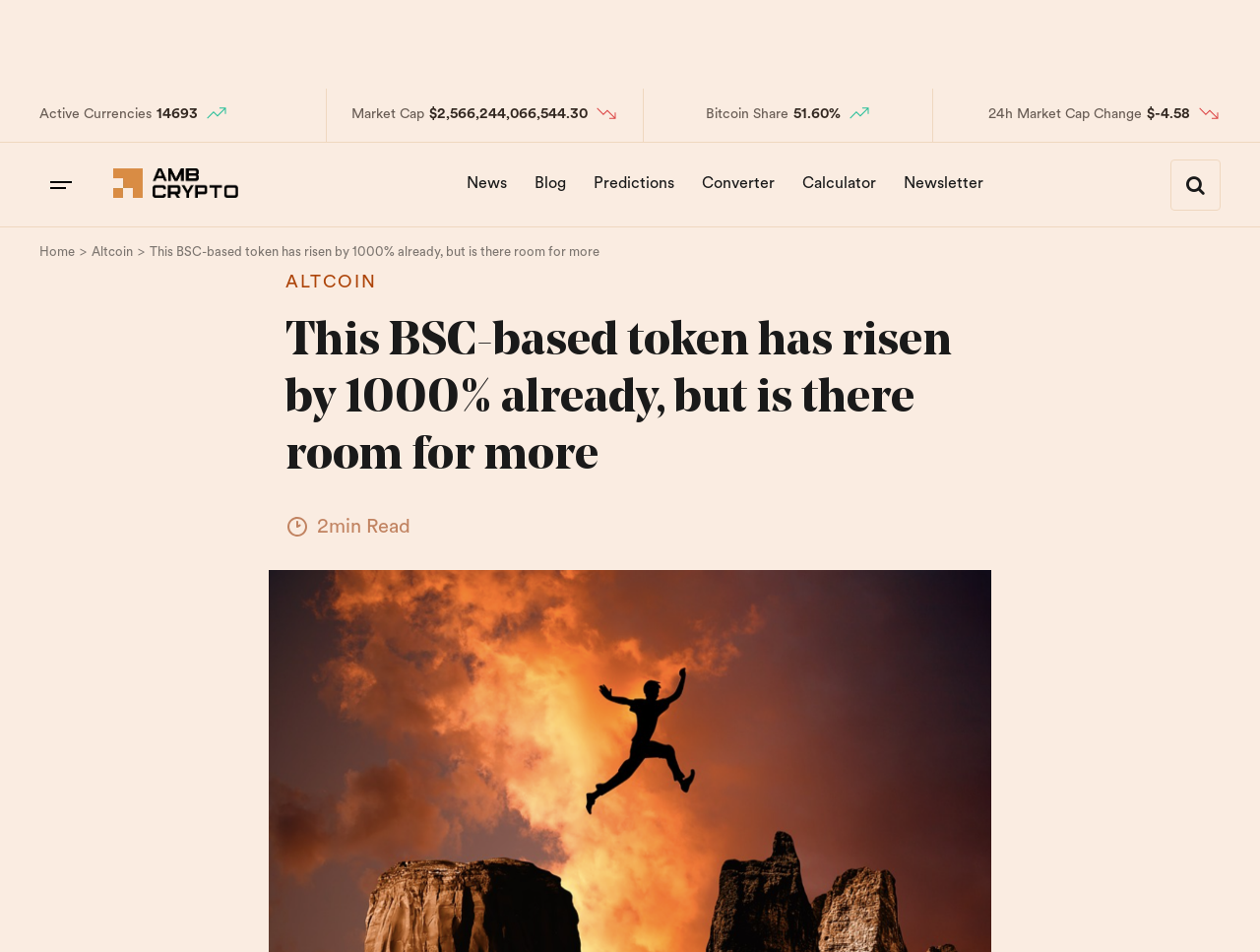Please identify the bounding box coordinates of the area I need to click to accomplish the following instruction: "Go to January 2017".

None